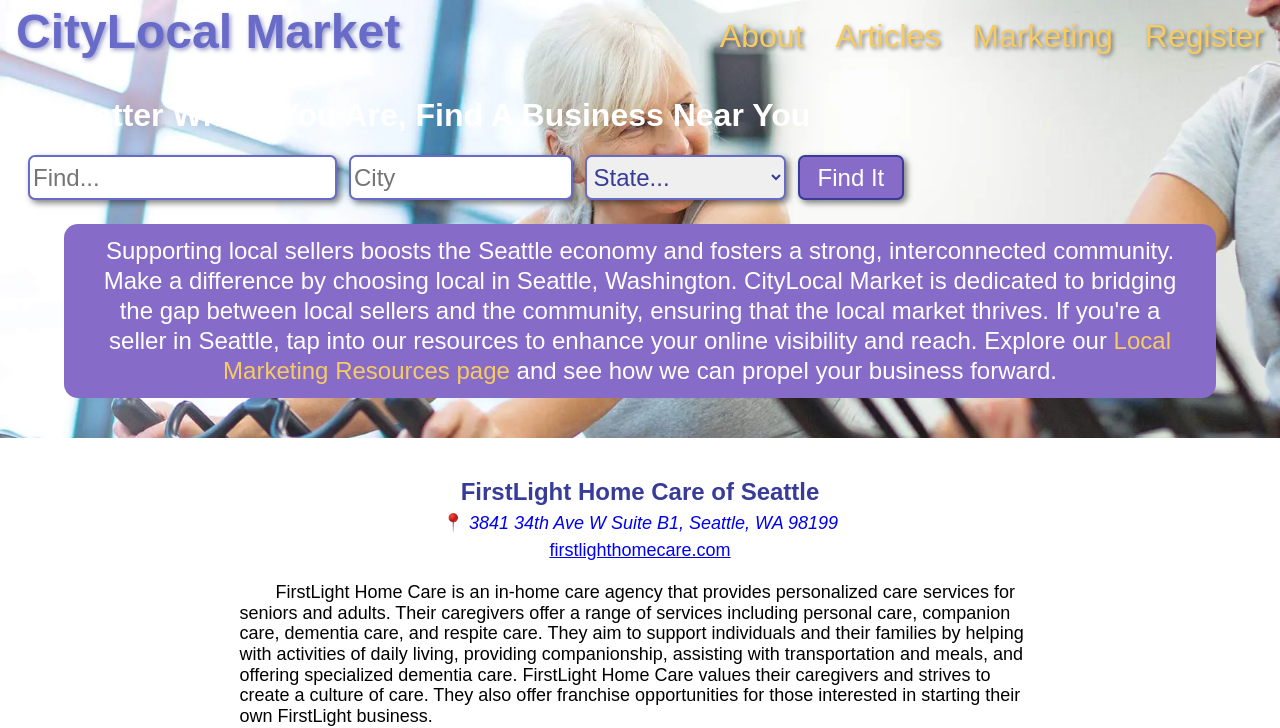From the webpage screenshot, identify the region described by Find It. Provide the bounding box coordinates as (top-left x, top-left y, bottom-right x, bottom-right y), with each value being a floating point number between 0 and 1.

[0.623, 0.213, 0.706, 0.275]